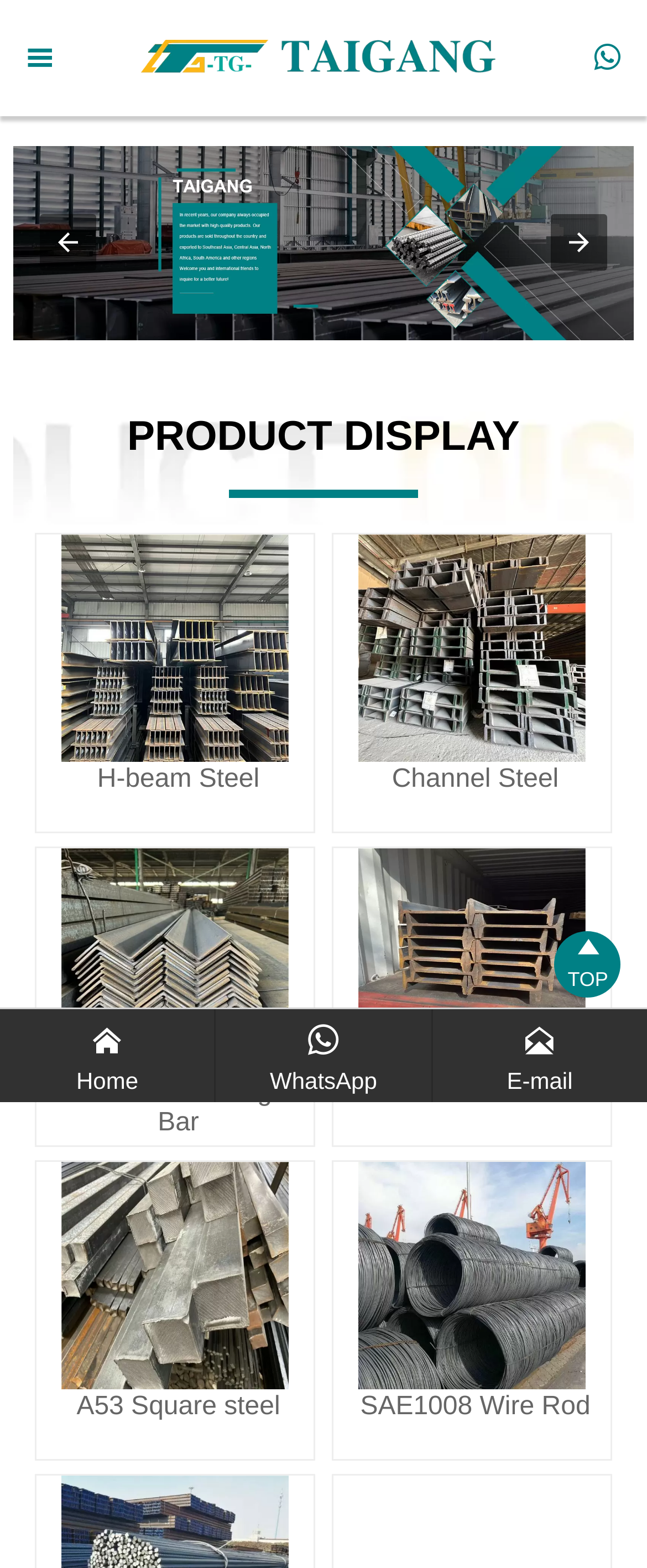What types of products are displayed?
Relying on the image, give a concise answer in one word or a brief phrase.

Steel products